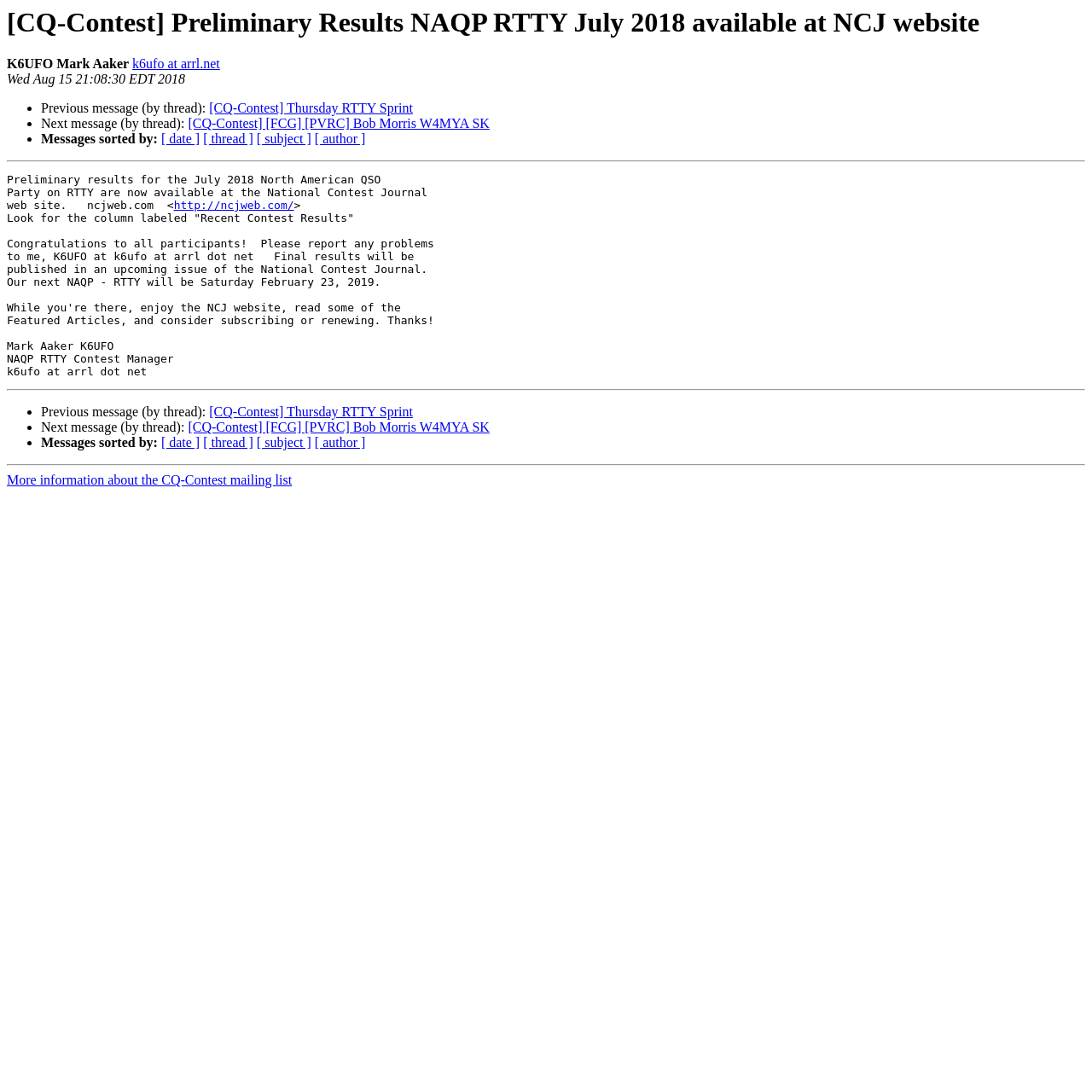Give a short answer using one word or phrase for the question:
What is the date of the next NAQP - RTTY contest?

Saturday February 23, 2019